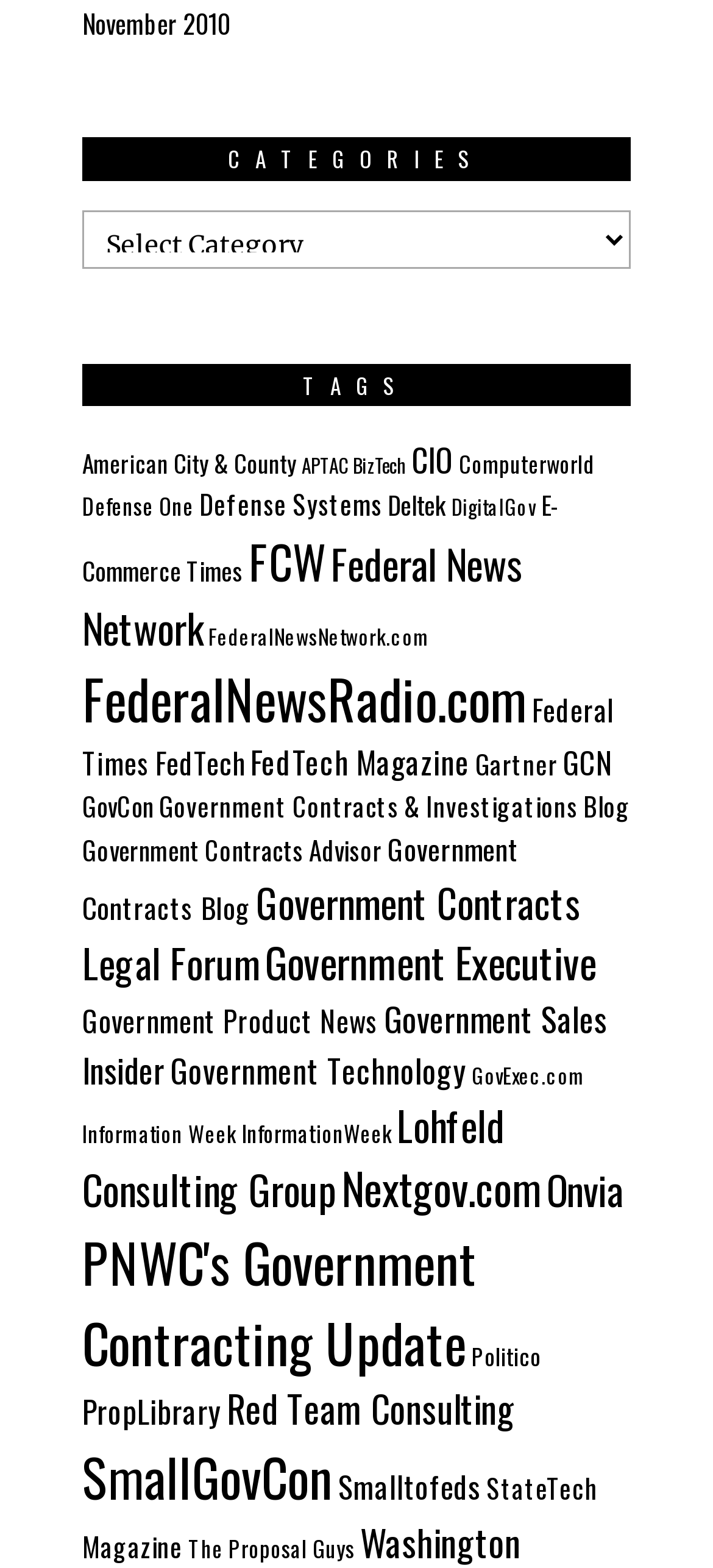How many categories are listed?
Answer the question with as much detail as you can, using the image as a reference.

I counted the number of headings with the text 'CATEGORIES' and found only one, which is located at the top of the webpage.